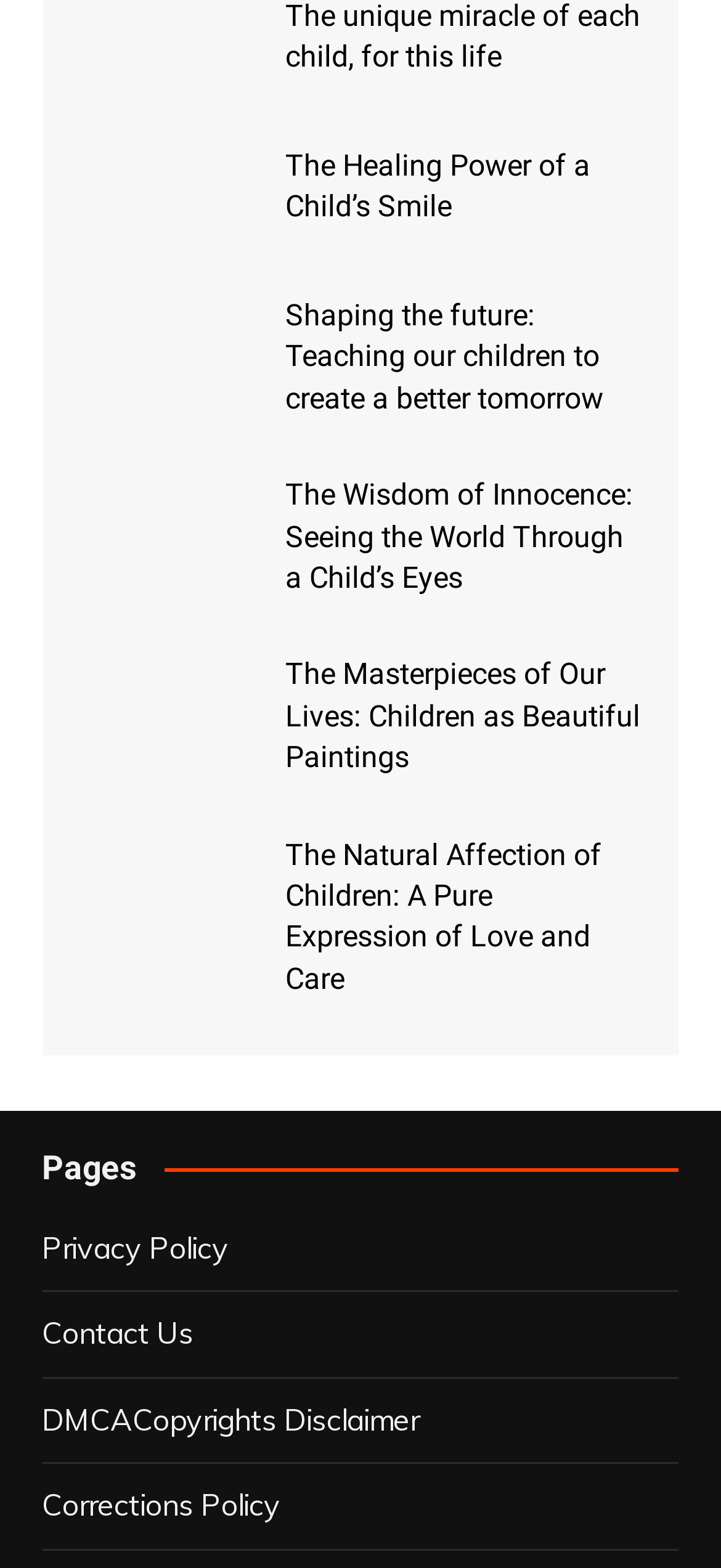Locate the coordinates of the bounding box for the clickable region that fulfills this instruction: "Read Shaping the future: Teaching our children to create a better tomorrow".

[0.396, 0.189, 0.89, 0.268]